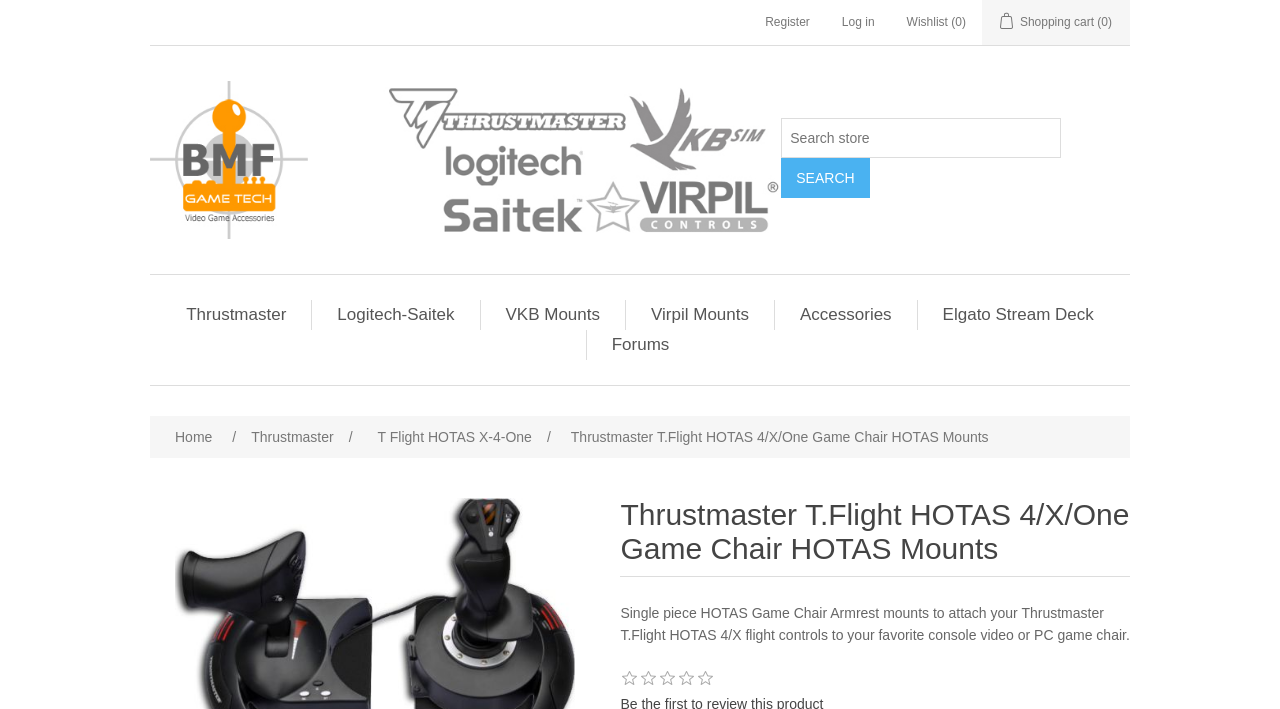Extract the bounding box coordinates for the HTML element that matches this description: "T Flight HOTAS X-4-One". The coordinates should be four float numbers between 0 and 1, i.e., [left, top, right, bottom].

[0.291, 0.594, 0.419, 0.639]